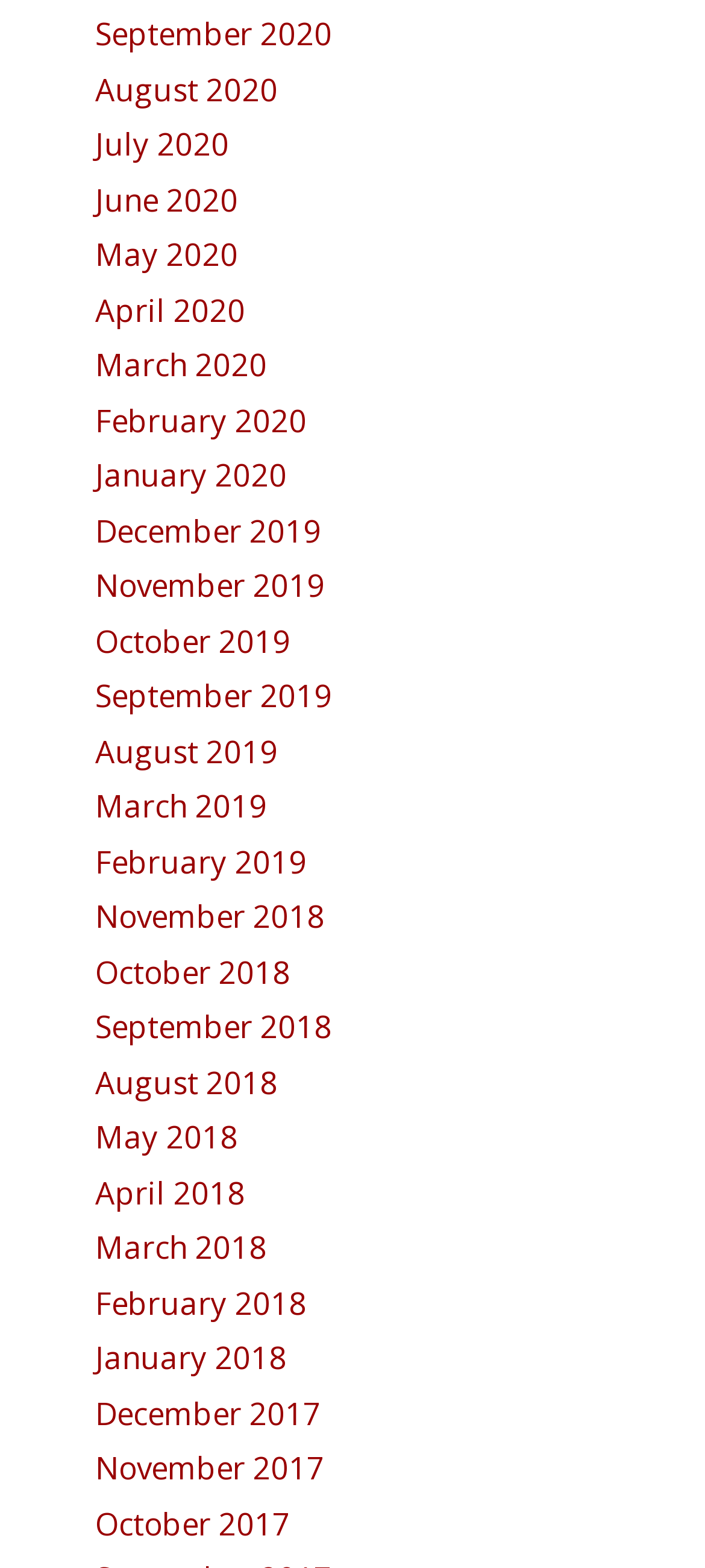How many months are listed in 2020? Analyze the screenshot and reply with just one word or a short phrase.

12